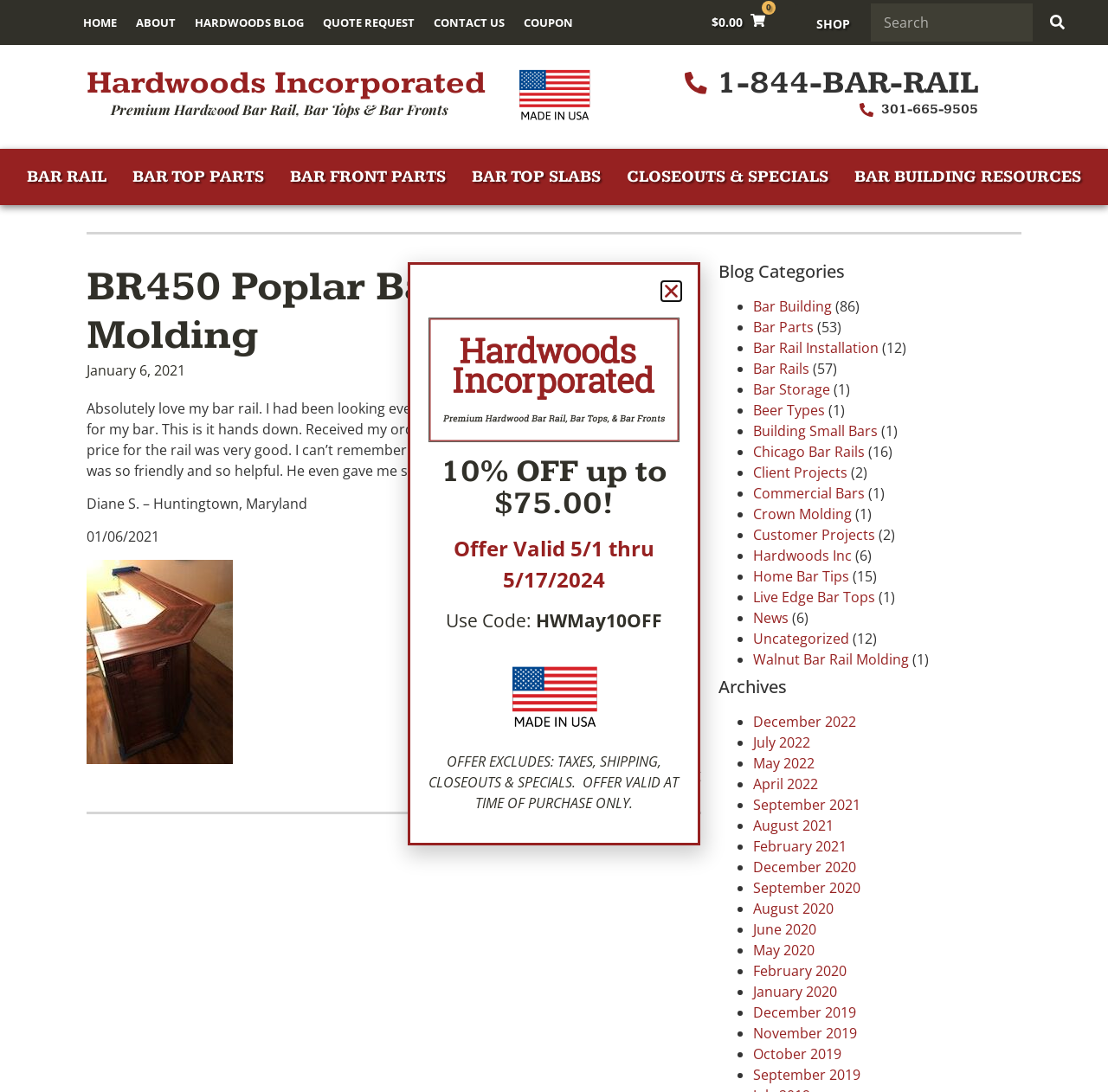Identify the bounding box coordinates of the section that should be clicked to achieve the task described: "Read the blog post about 'Bar Building'".

[0.68, 0.271, 0.751, 0.289]